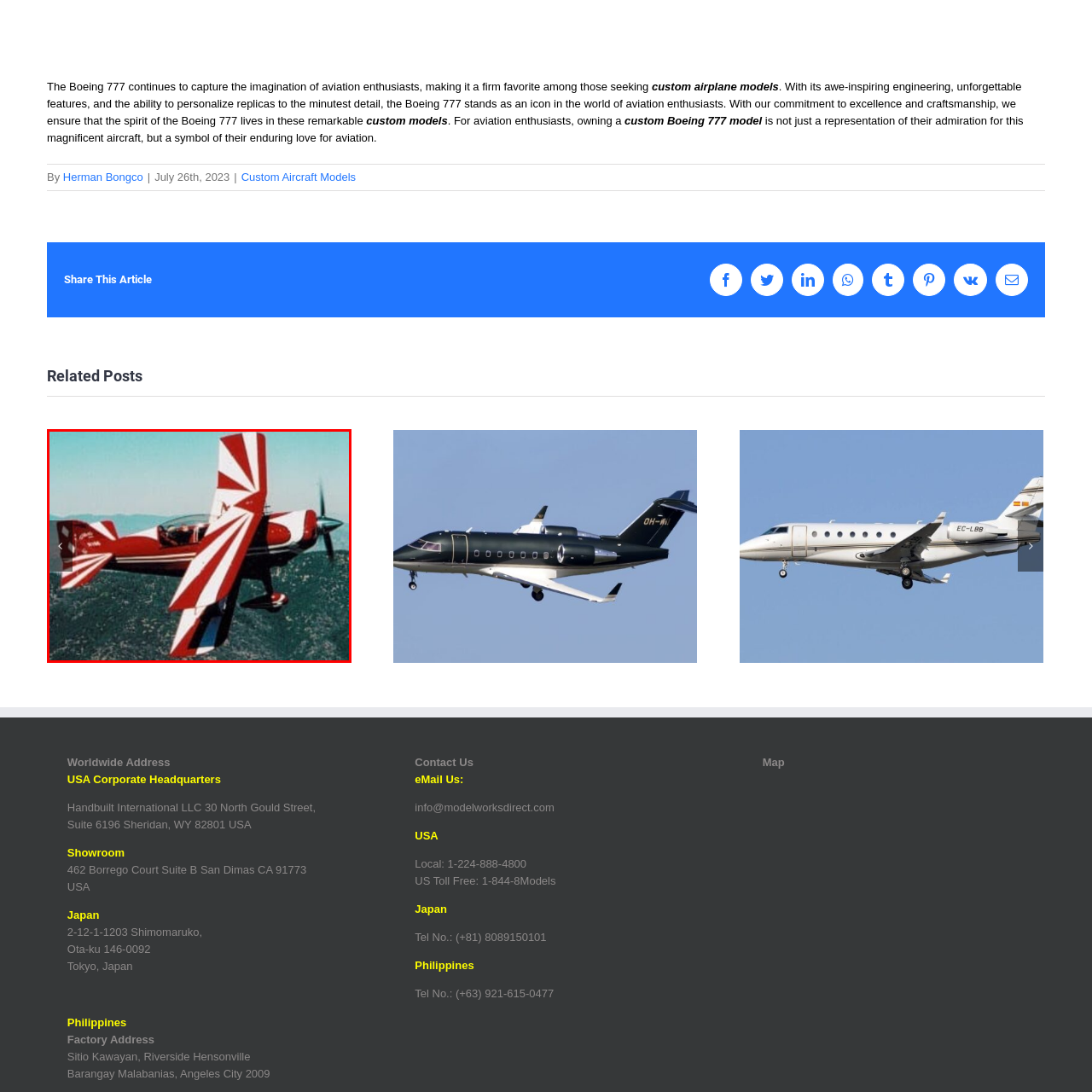Describe in detail what is depicted in the image enclosed by the red lines.

The image showcases a stunning red and white Pitts S-2A, an iconic biplane known for its impressive aerobatic capabilities. Captured mid-flight against a backdrop of mountains, the aircraft is characterized by its striking wing design, featuring bold red and white spirals that enhance its aerodynamic allure. This model not only represents a marvel of aviation engineering but also highlights the passion and dedication of its builders, making it a favorite among aviation enthusiasts. The Pitts S-2A is celebrated for its performance and agility, often seen in airshows and competitions, captivating audiences with its graceful maneuvers and dynamic presence in the sky.